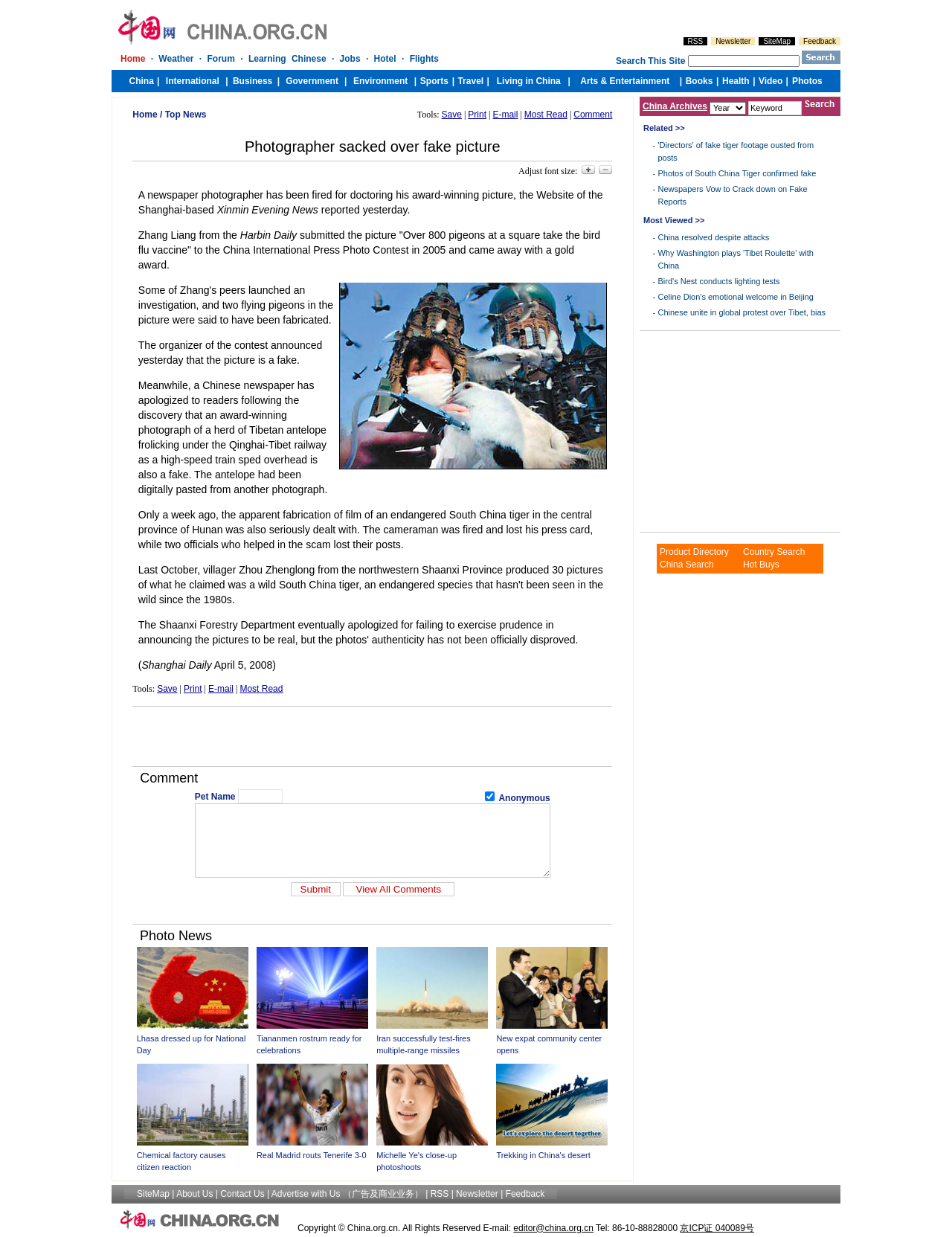Select the bounding box coordinates of the element I need to click to carry out the following instruction: "Click the 'Submit' button".

[0.305, 0.713, 0.358, 0.724]